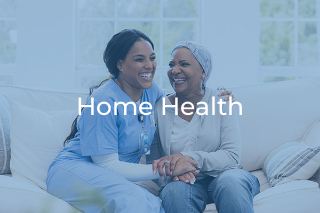Respond with a single word or phrase to the following question:
What is the atmosphere of the living space?

cozy and bright